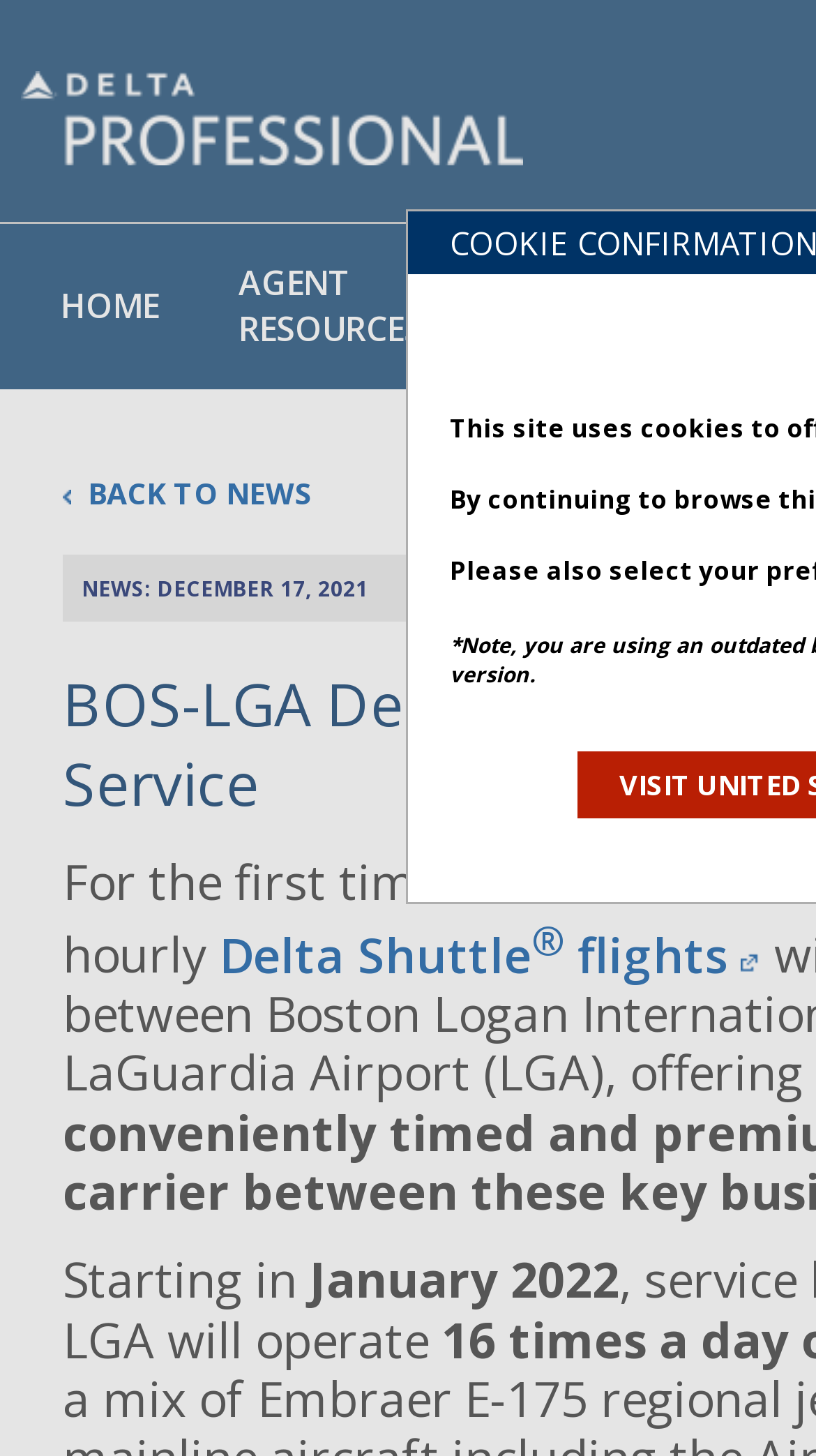Describe in detail what you see on the webpage.

The webpage appears to be an announcement page from Delta Airlines. At the top left corner, there is a Delta logo, which is an image linked to the Delta website. Next to the logo, there are three navigation links: "HOME", "AGENT RESOURCES", and "POLICY LIBRARY", aligned horizontally.

Below the navigation links, there is a "BACK TO NEWS" link, followed by a news title "NEWS: DECEMBER 17, 2021". The main content of the page starts with a link "Delta Shuttle® flights", which has a superscript symbol next to it. The text "Starting in" is positioned above "January 2022", indicating that the Delta Shuttle flights will resume hourly service in January 2022.

The webpage has a simple layout, with a focus on conveying the news about the resumption of Delta Shuttle flights. There are no images other than the Delta logo. The text is organized in a clear and concise manner, making it easy to read and understand.